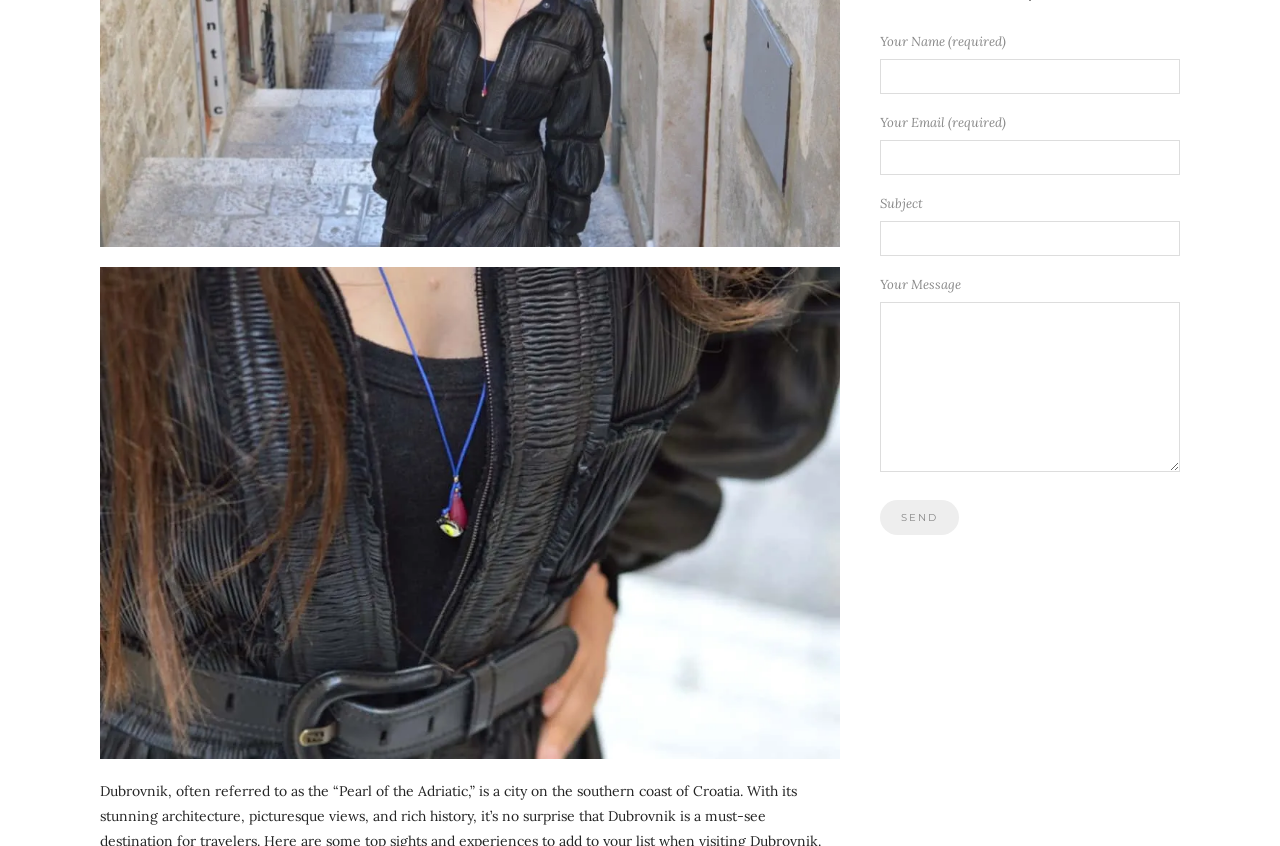What is the title of the link on the top left?
Your answer should be a single word or phrase derived from the screenshot.

Breathtaking Dubrovnik